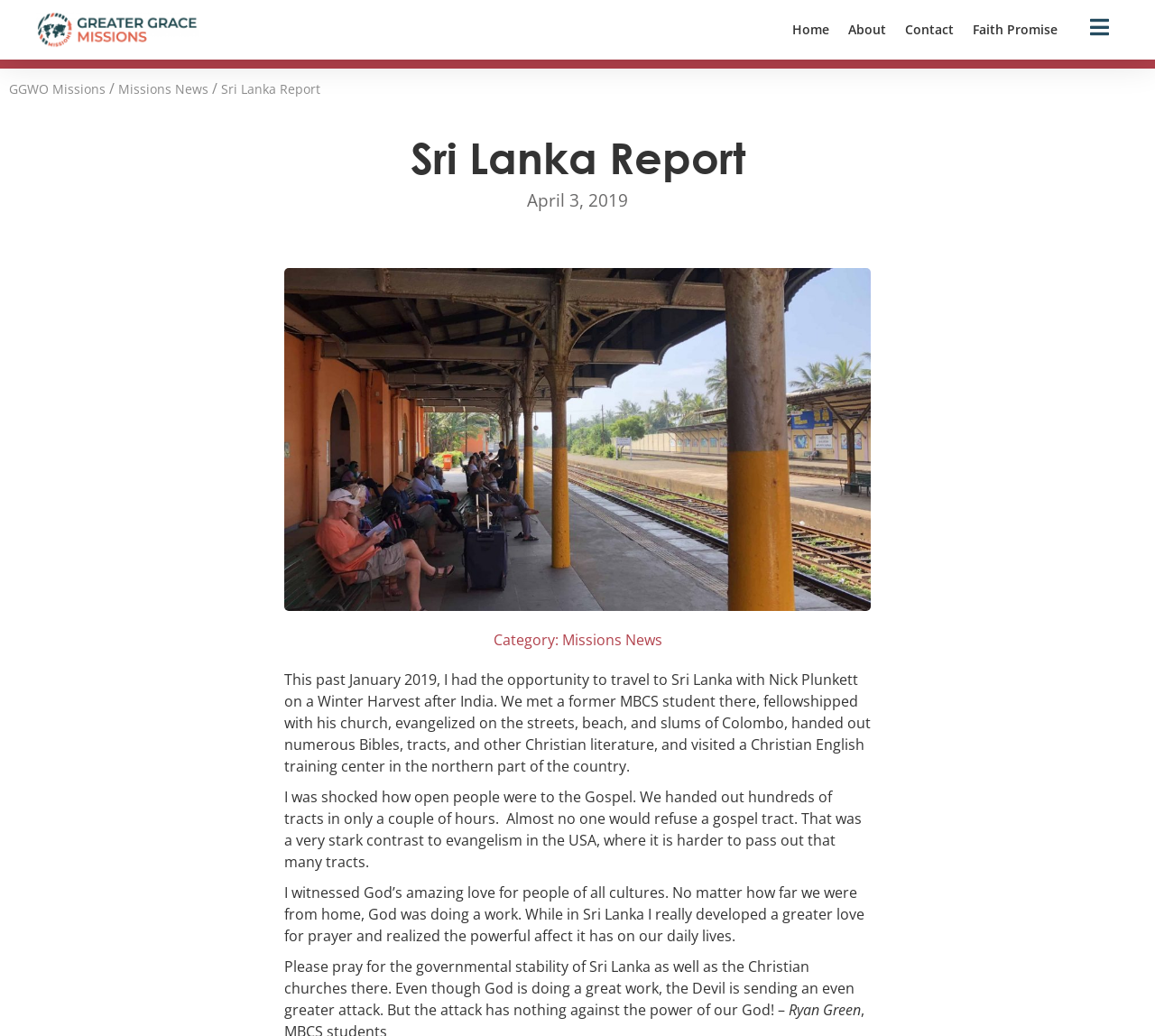Give a short answer using one word or phrase for the question:
Who is the author of this report?

Ryan Green